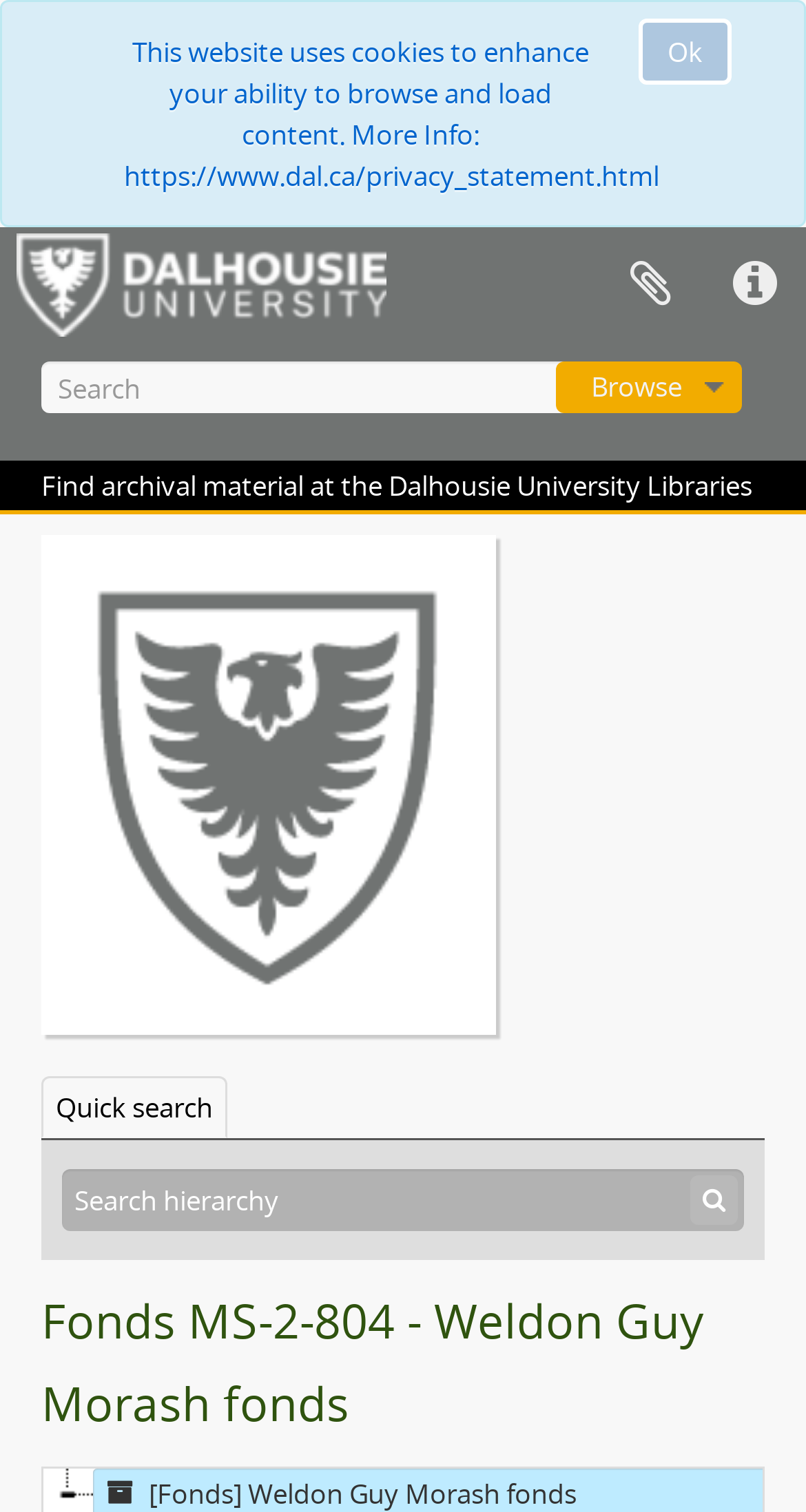Please indicate the bounding box coordinates of the element's region to be clicked to achieve the instruction: "Search for archival material". Provide the coordinates as four float numbers between 0 and 1, i.e., [left, top, right, bottom].

[0.051, 0.223, 0.769, 0.287]